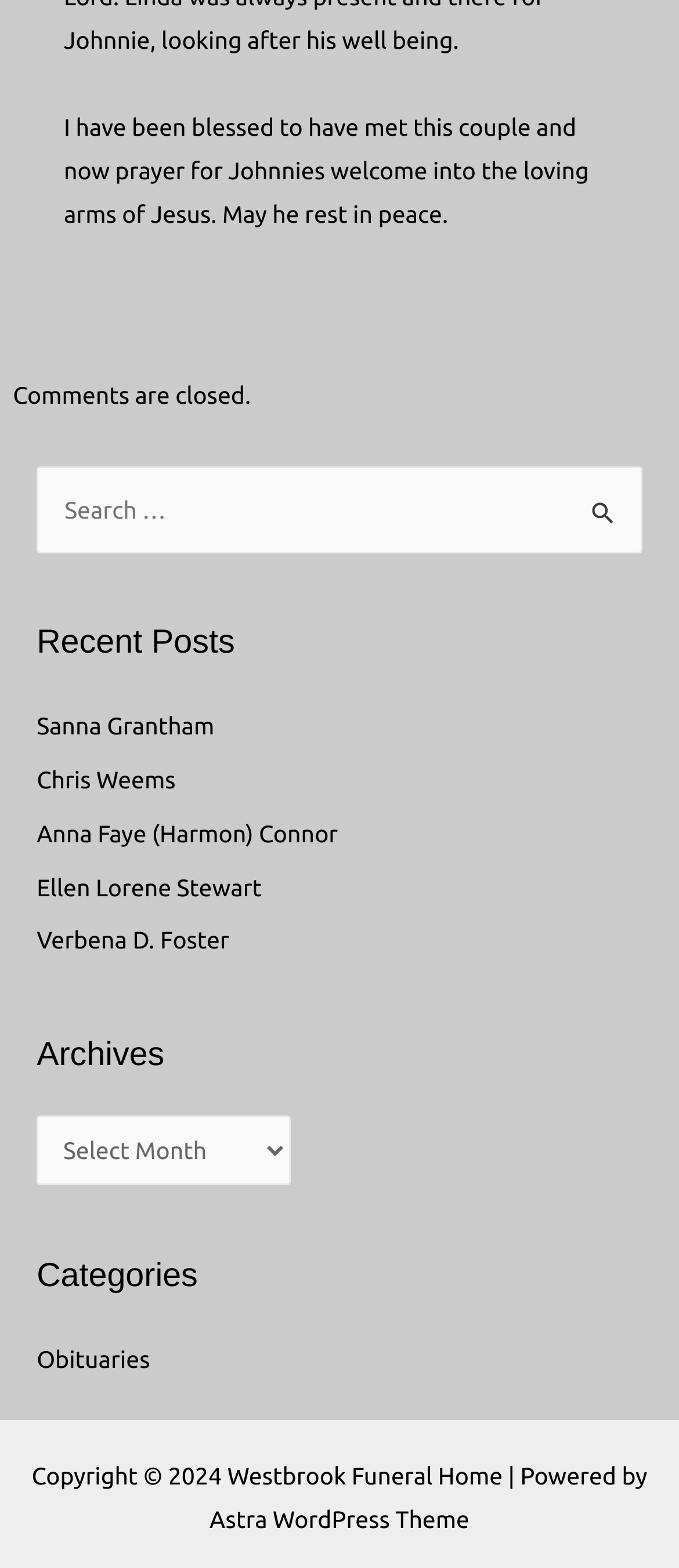Identify the bounding box coordinates for the element you need to click to achieve the following task: "View categories". Provide the bounding box coordinates as four float numbers between 0 and 1, in the form [left, top, right, bottom].

[0.054, 0.799, 0.946, 0.882]